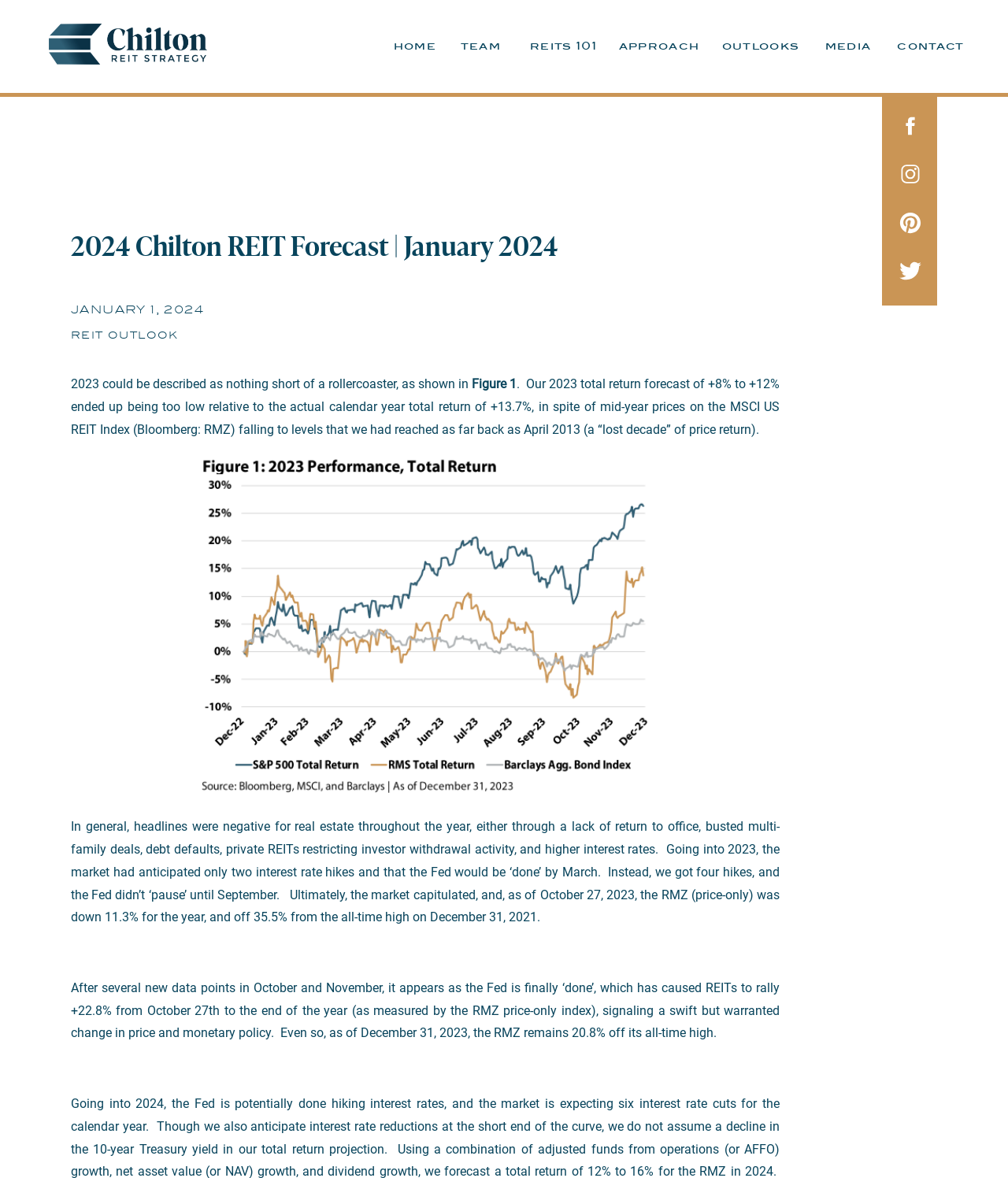Please identify the bounding box coordinates of the clickable area that will fulfill the following instruction: "Click on the 'reits 101' link". The coordinates should be in the format of four float numbers between 0 and 1, i.e., [left, top, right, bottom].

[0.523, 0.031, 0.595, 0.044]